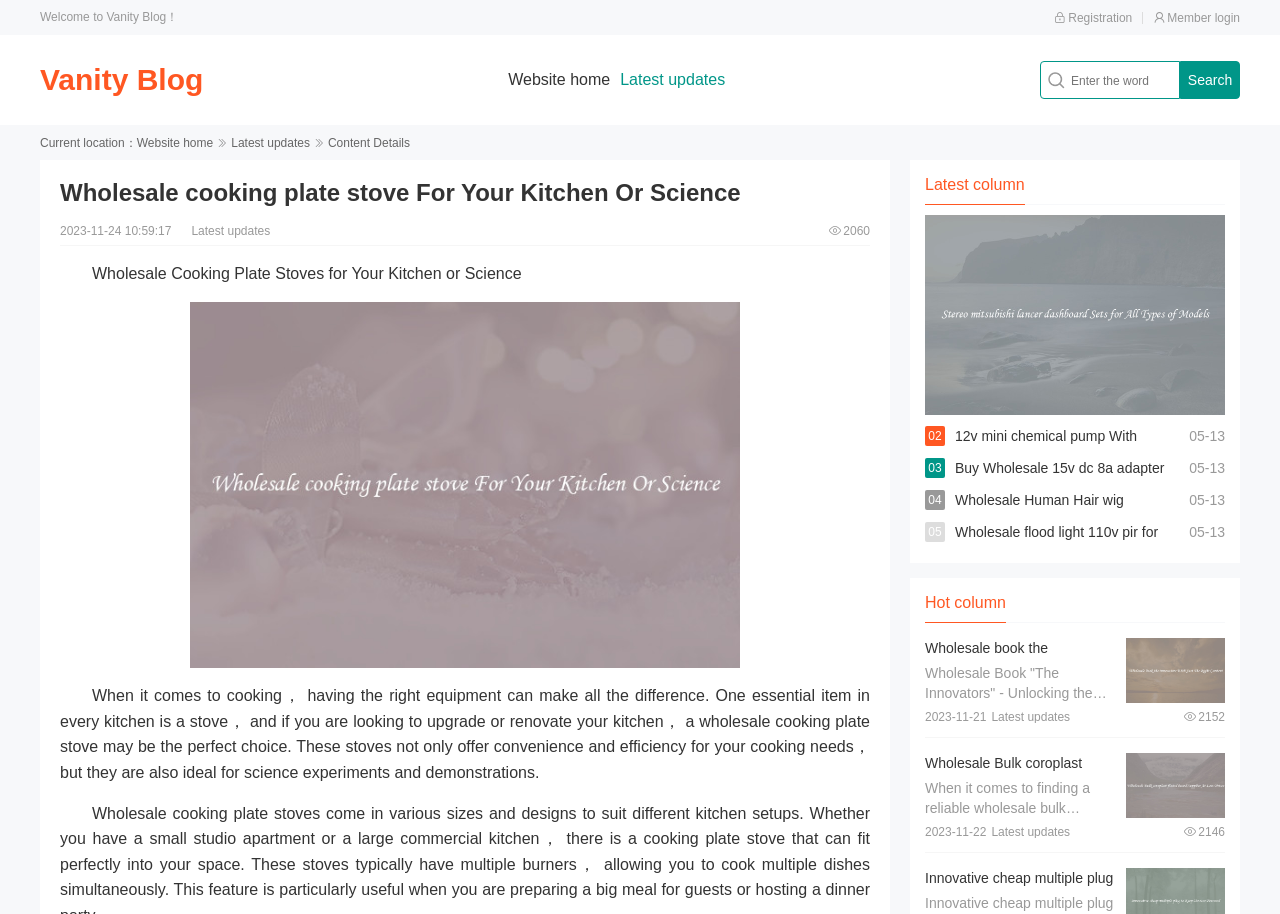Locate the bounding box coordinates of the area that needs to be clicked to fulfill the following instruction: "View details of Wholesale cooking plate stove". The coordinates should be in the format of four float numbers between 0 and 1, namely [left, top, right, bottom].

[0.723, 0.235, 0.957, 0.454]